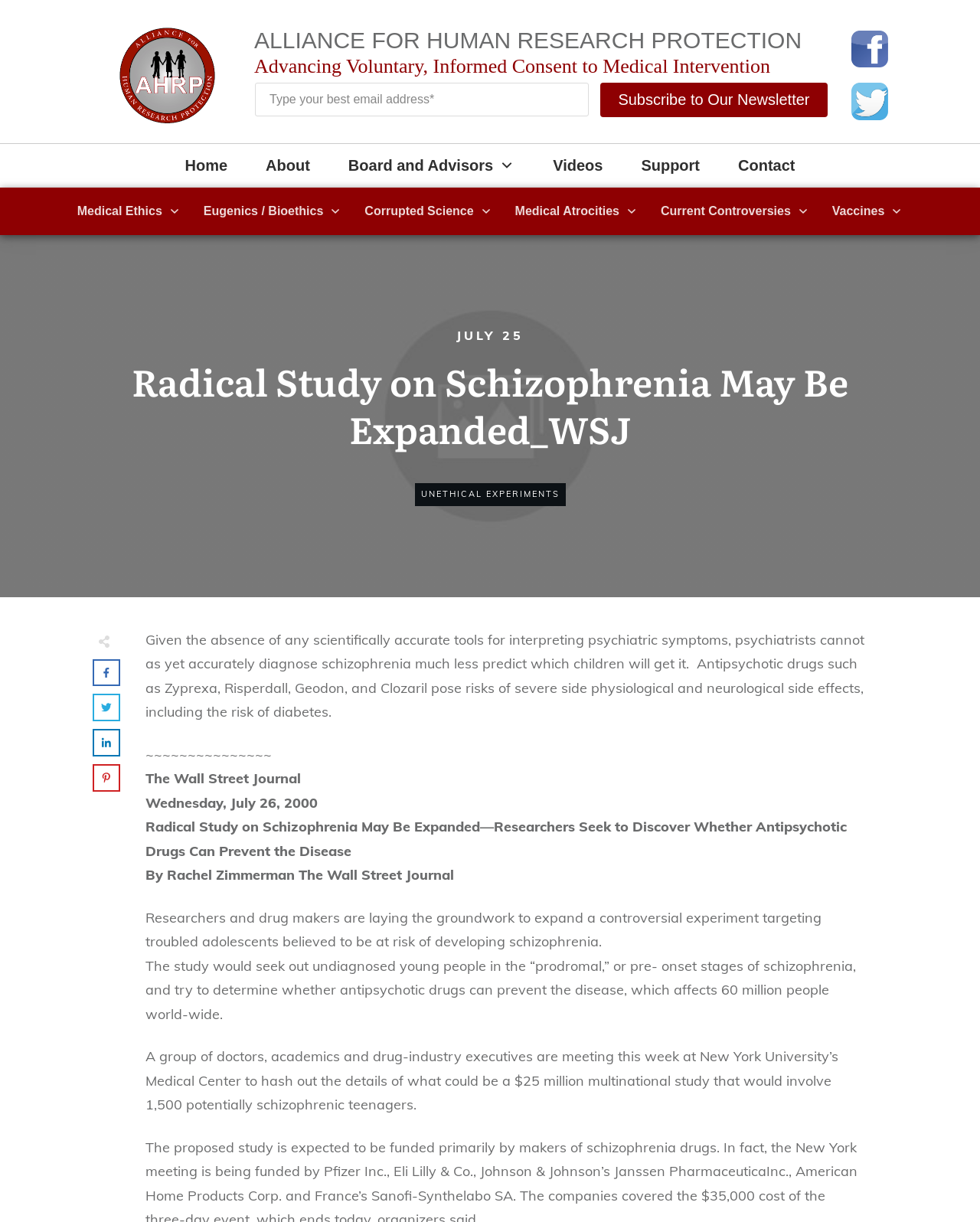Please determine the primary heading and provide its text.

ALLIANCE FOR HUMAN RESEARCH PROTECTION